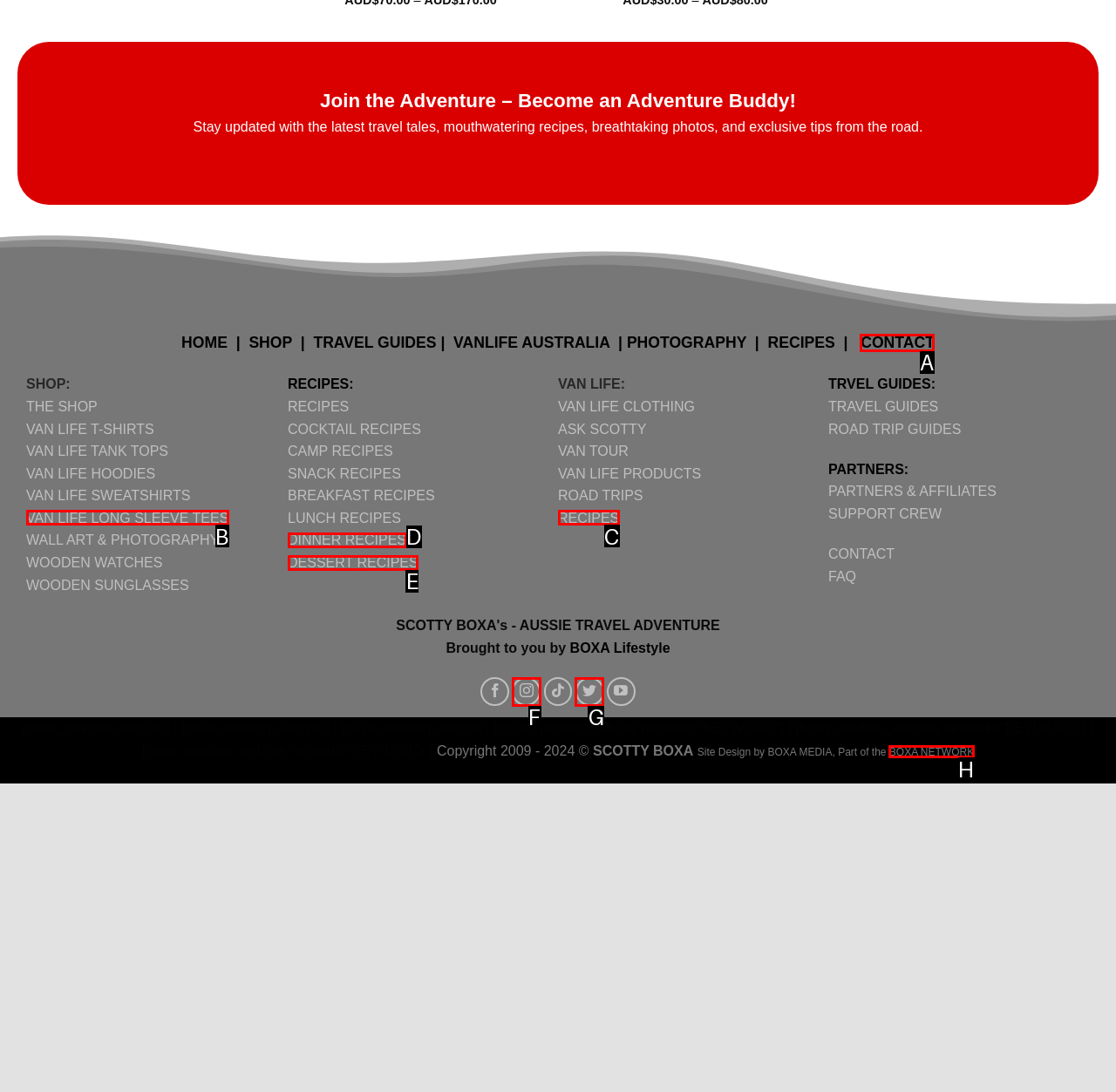Identify the correct UI element to click for this instruction: Click on CONTACT
Respond with the appropriate option's letter from the provided choices directly.

A